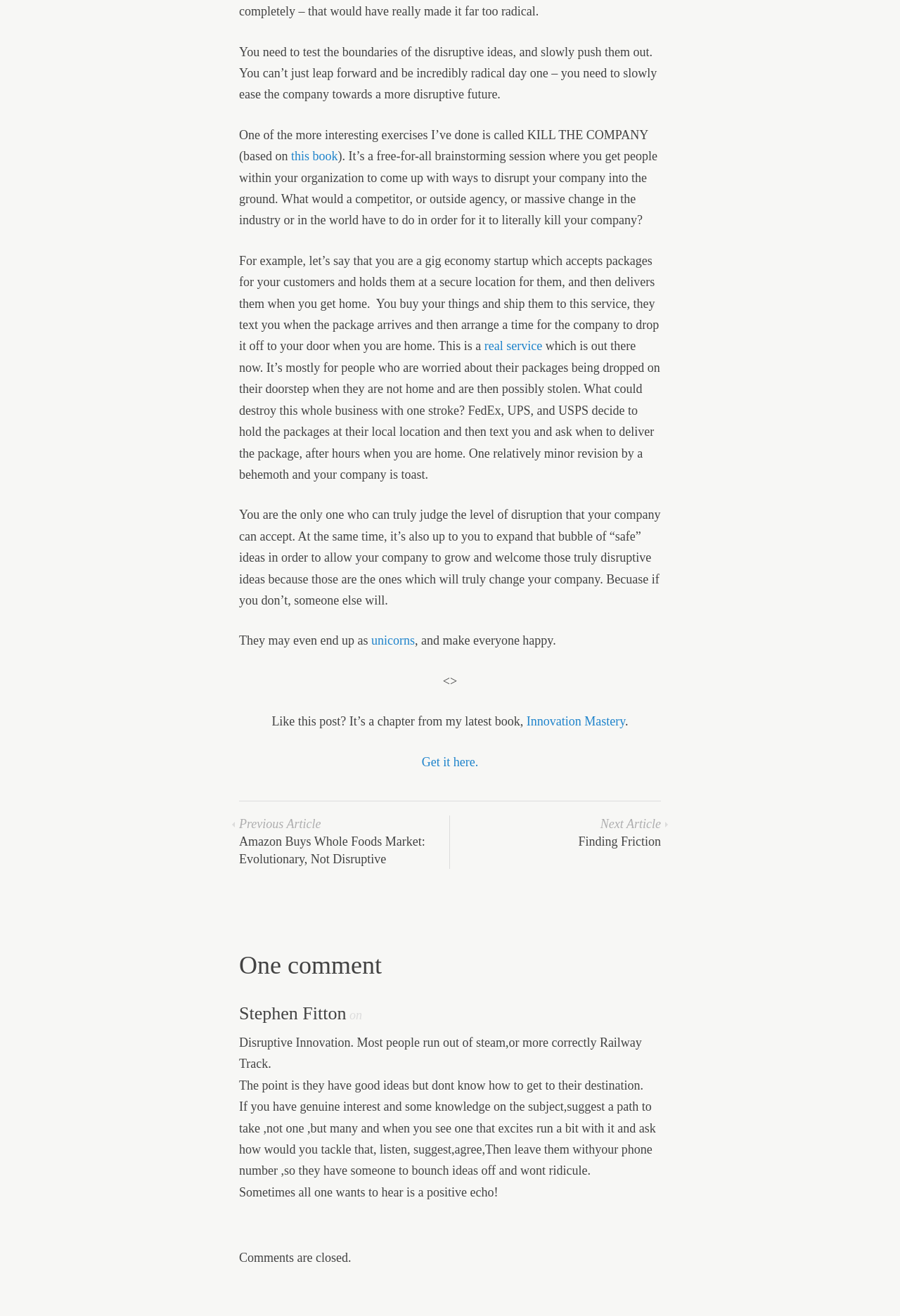Give a one-word or one-phrase response to the question: 
What is the name of the book mentioned in the article?

Innovation Mastery